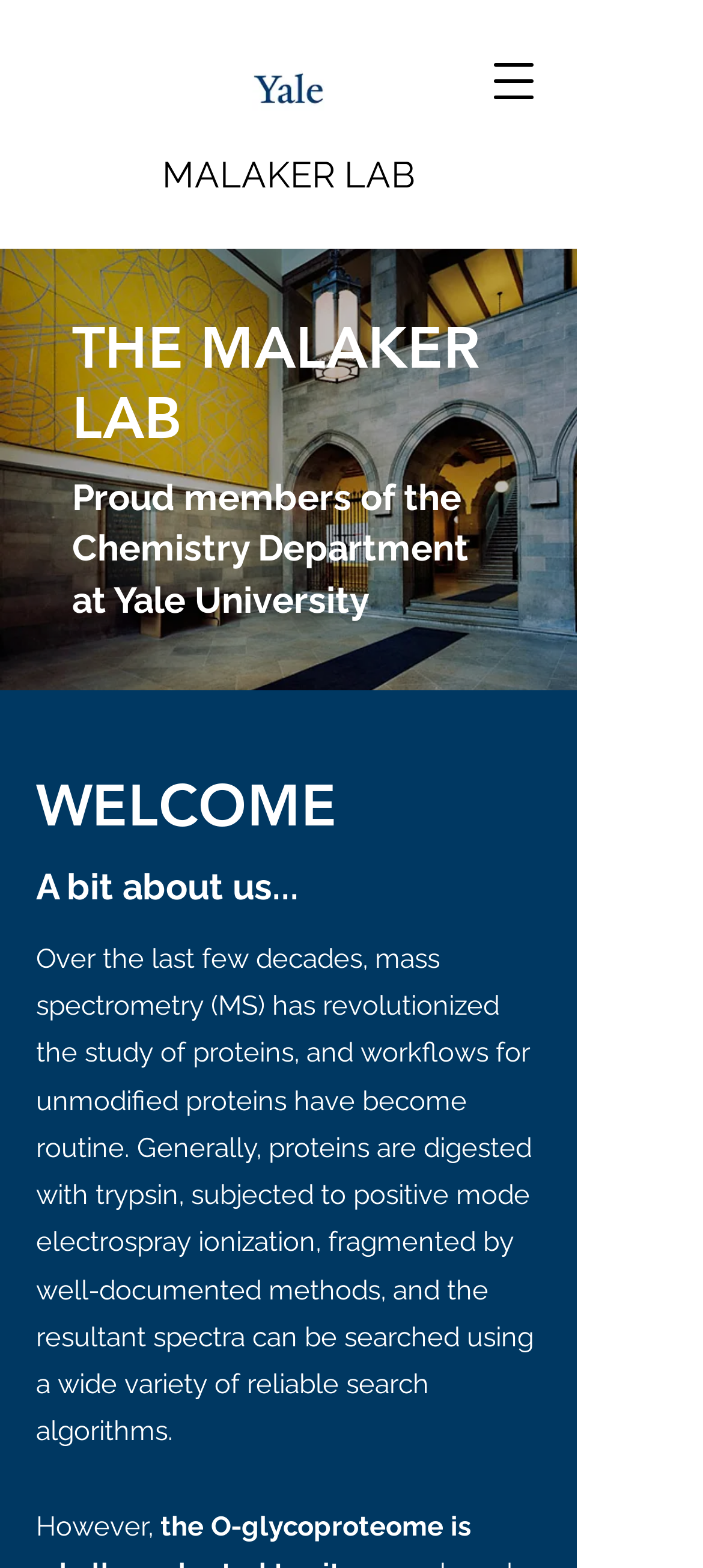Offer a thorough description of the webpage.

The webpage is the official lab website of the Malaker laboratory at Yale University. At the top right corner, there is a button to open the navigation menu. Below it, there is a Yale University logo image. To the left of the logo, the lab's name "MALAKER LAB" is displayed prominently. 

Below the lab's name, a large background image of a foyer occupies most of the width of the page. On top of the background image, the heading "THE MALAKER LAB" is centered. Below the heading, there are two lines of text: "Proud members of the Chemistry Department" and "at Yale University". 

Further down the page, there is a heading "WELCOME" near the top left corner. Below it, a brief introduction to the lab is provided, starting with "A bit about us...". The introduction is followed by a lengthy paragraph discussing the role of mass spectrometry in the study of proteins, including the common workflows and search algorithms used. The paragraph is concluded with the word "However,".